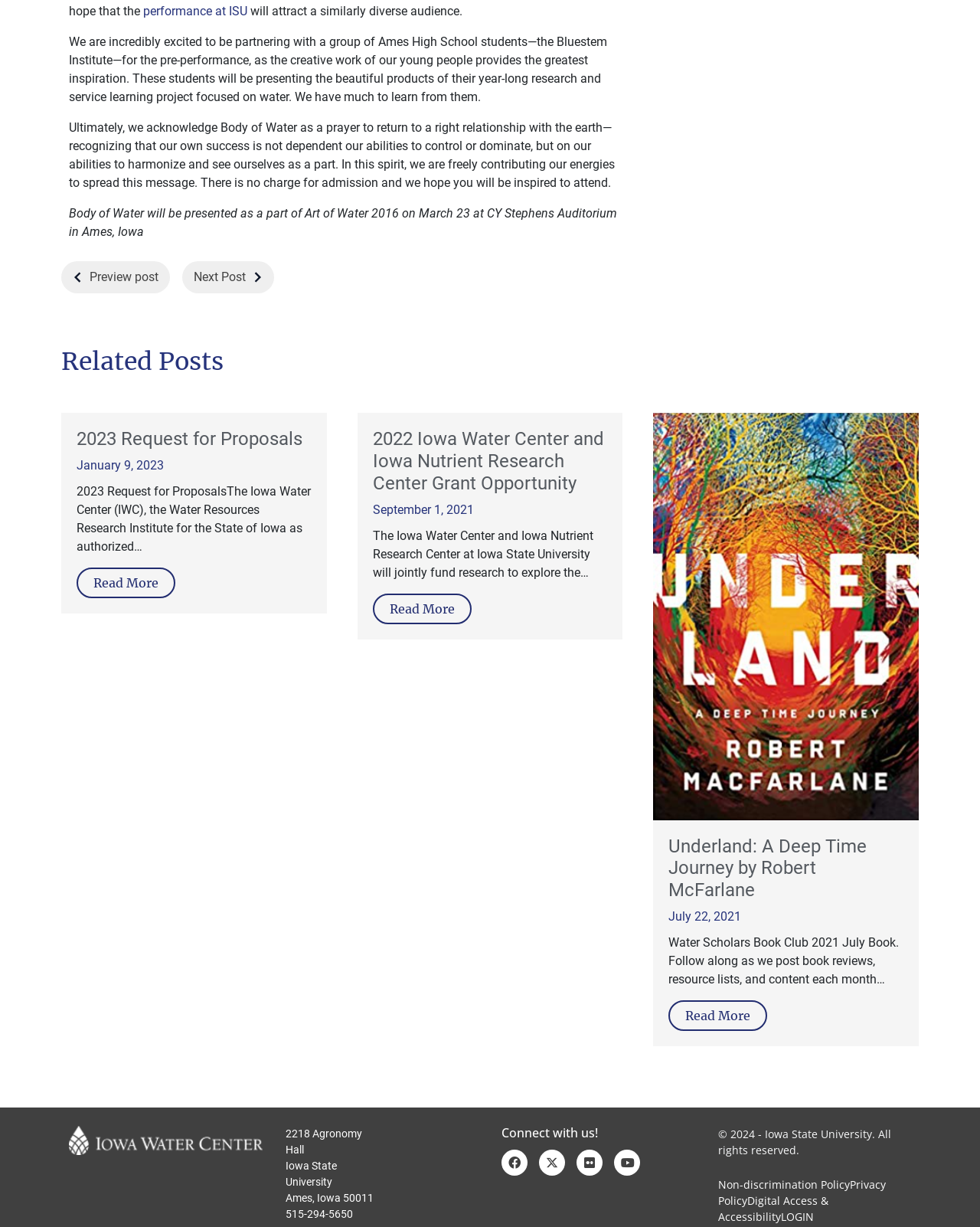Please reply to the following question using a single word or phrase: 
What is the address of Iowa State University?

2218 Agronomy Hall, Ames, Iowa 50011